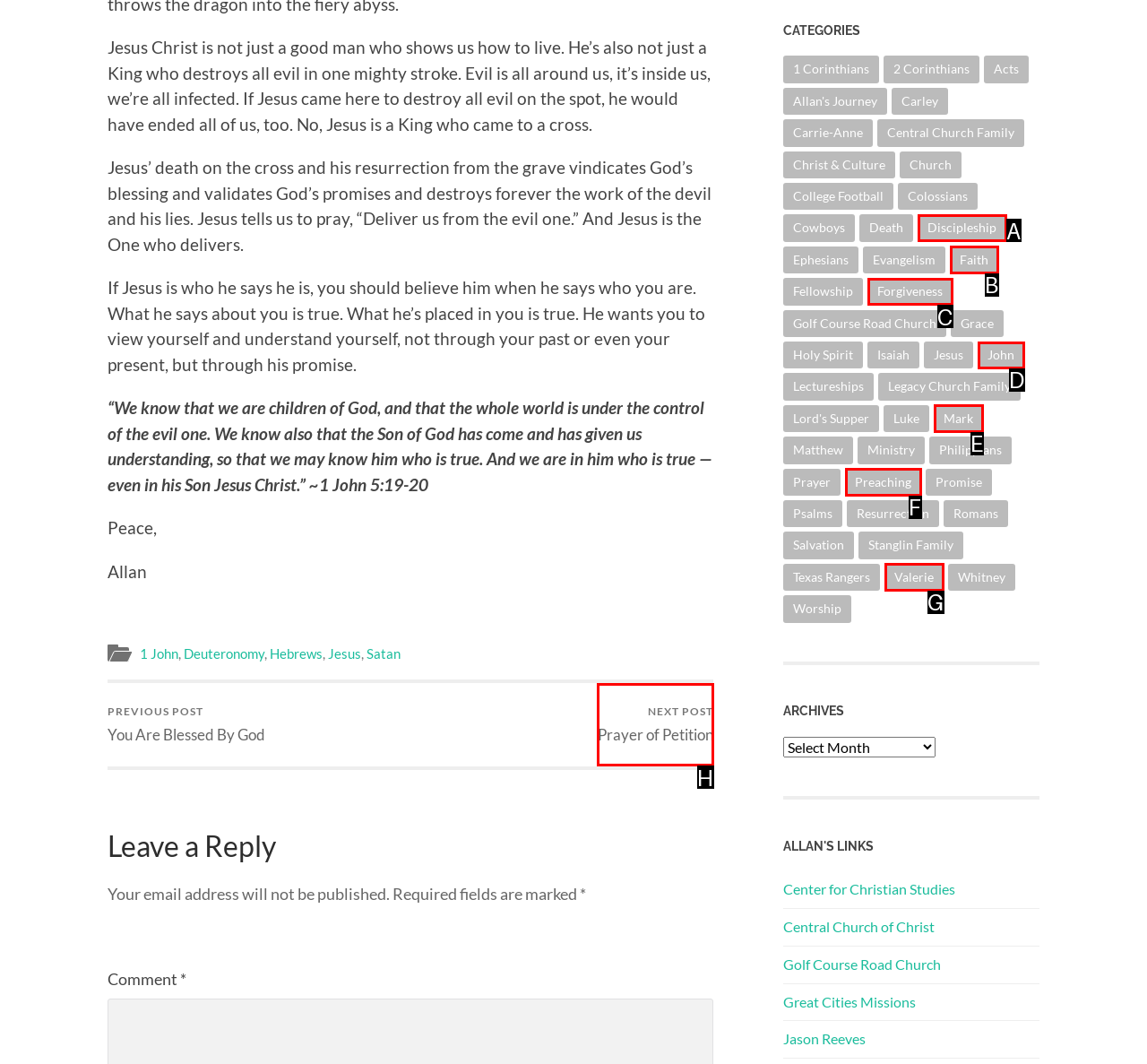Select the UI element that should be clicked to execute the following task: Click on the 'NEXT POST' link
Provide the letter of the correct choice from the given options.

H